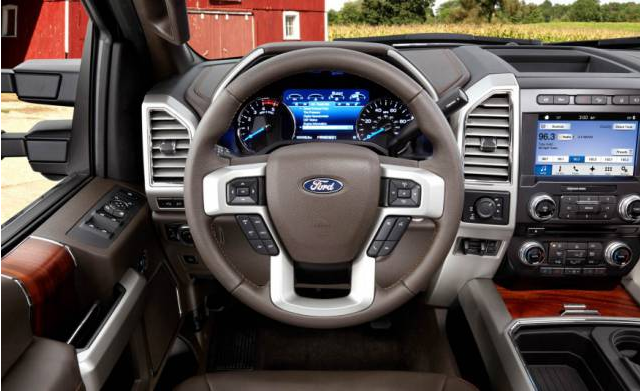Create an extensive and detailed description of the image.

The image showcases the interior of the 2017 Ford F-350, highlighting its sophisticated design and advanced technology. The view centers around the steering wheel, which features multiple controls for easy access to vehicle functions, enhancing driver convenience. The instrument panel displays a modern digital dashboard with informative gauges, ensuring the driver is well-equipped with crucial data during travel. To the right, the advanced Sync 3 infotainment system is visible on the touchscreen, allowing seamless connectivity and control over various features. The overall ambiance exudes comfort, with high-quality materials evident throughout the cabin, which is designed to enhance the driving experience for both the driver and passengers.